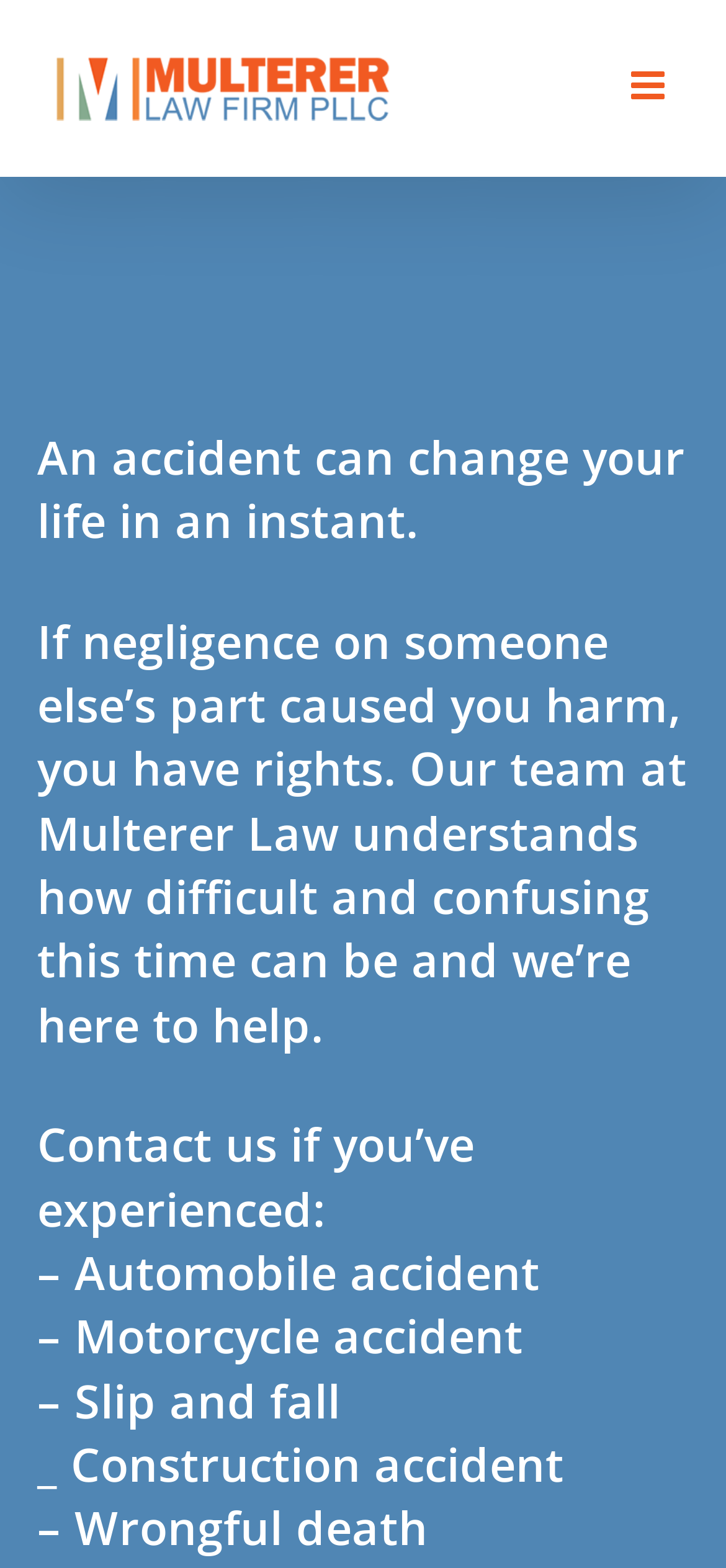Answer succinctly with a single word or phrase:
What is the theme of the page?

Personal Injury Lawyers